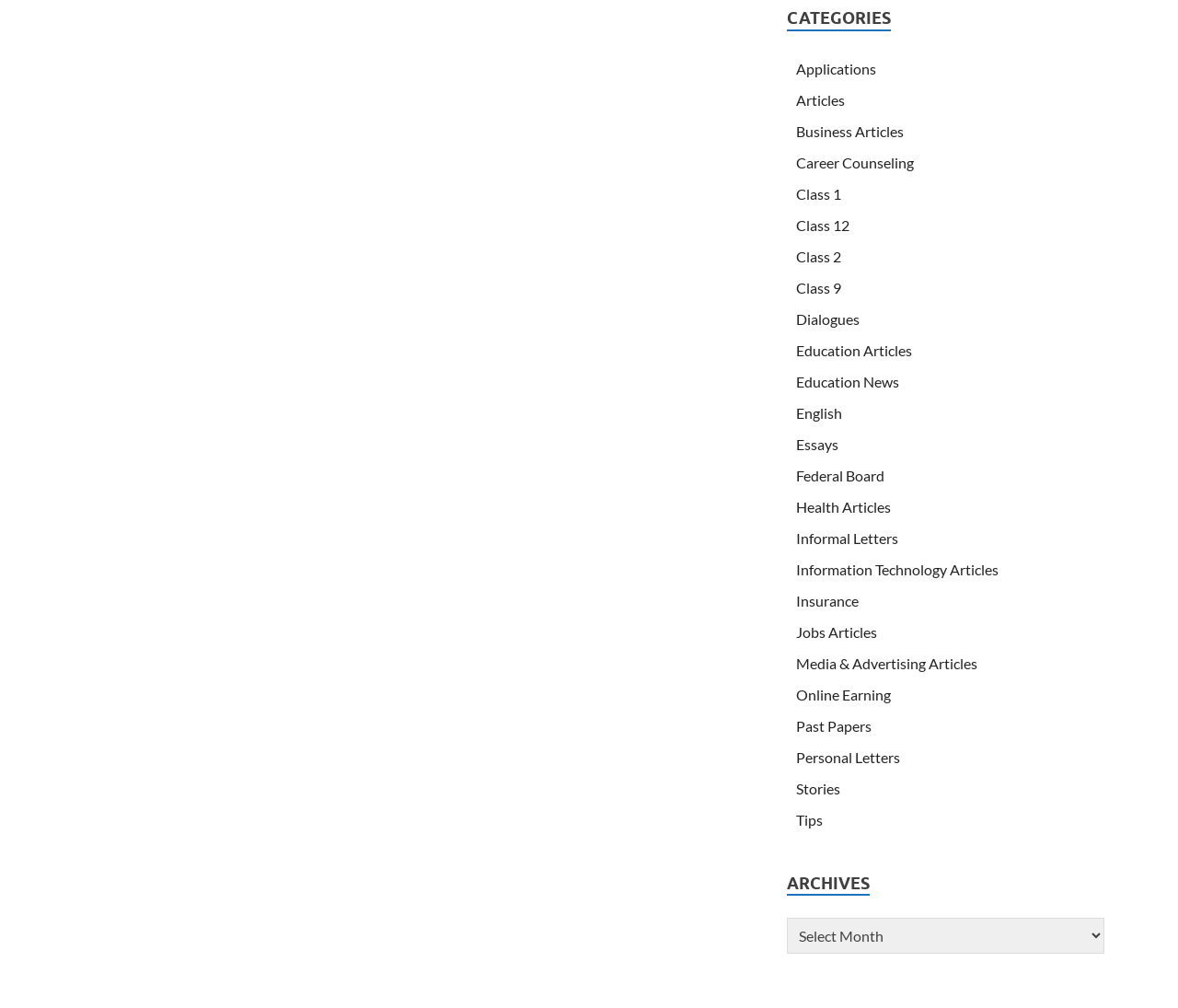Provide your answer in a single word or phrase: 
What is the last archive option?

Not specified